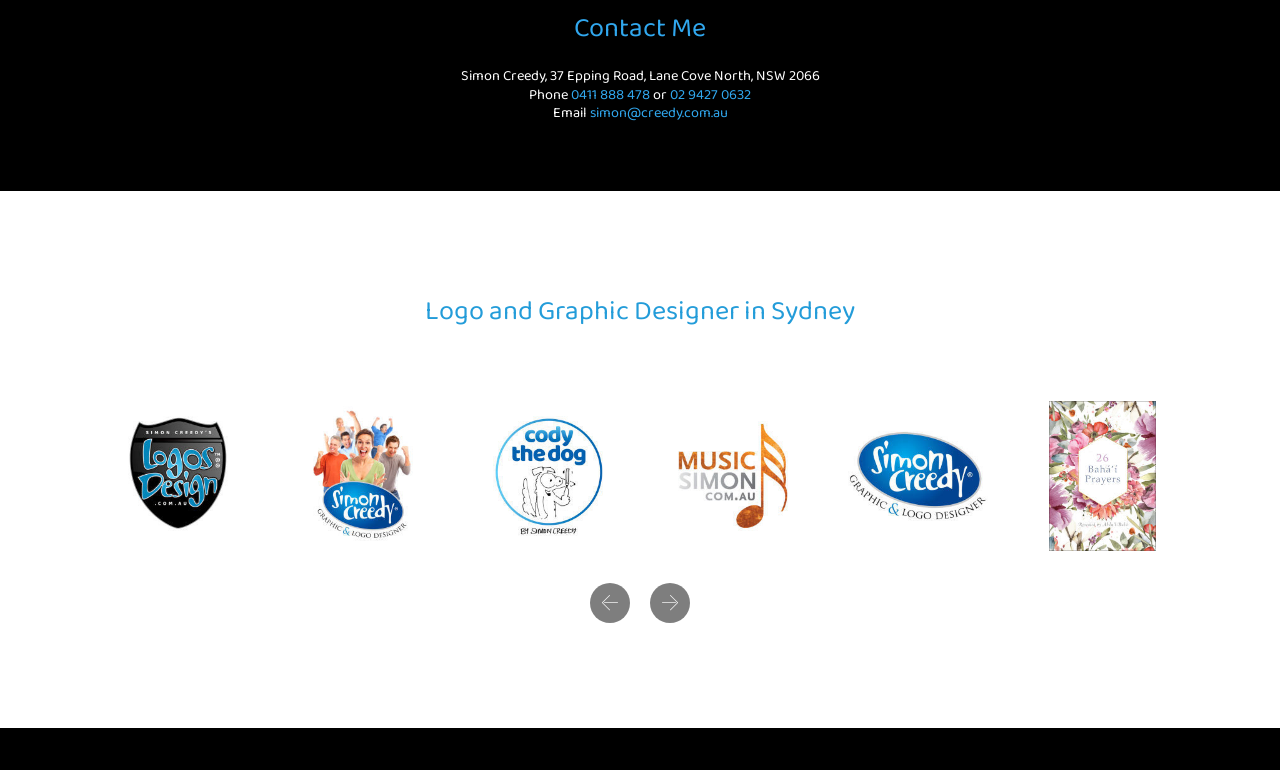Using the description "02 9427 0632", locate and provide the bounding box of the UI element.

[0.523, 0.107, 0.587, 0.138]